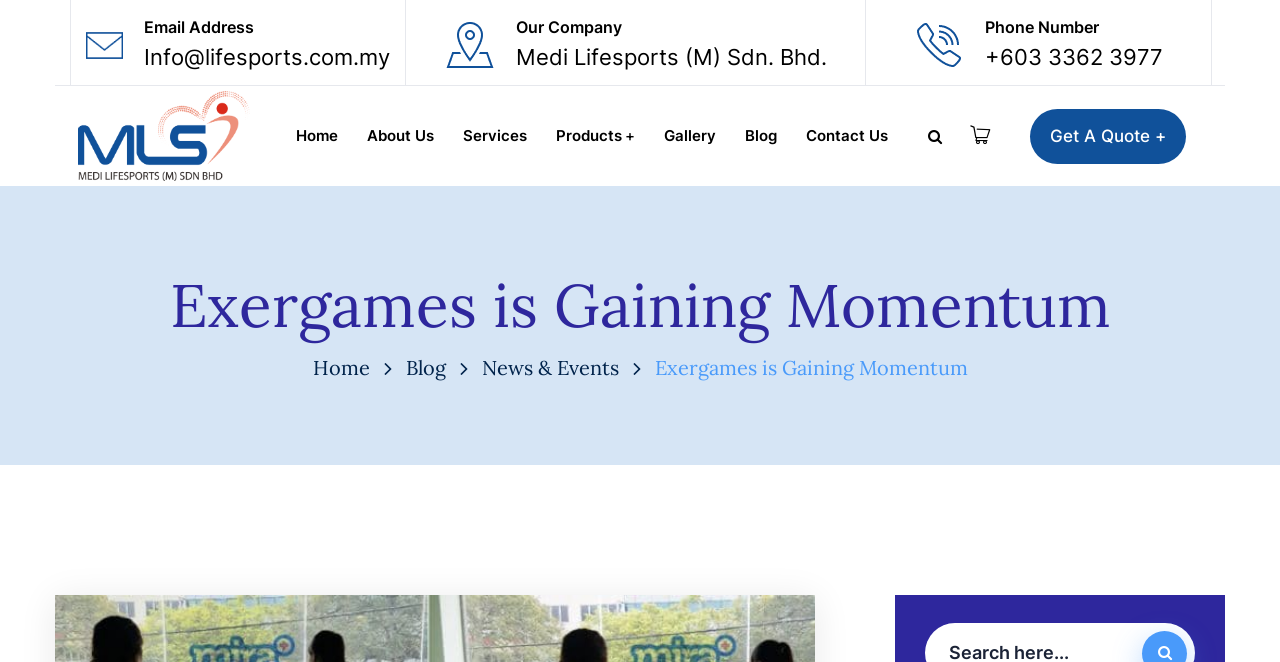Please provide the bounding box coordinates for the element that needs to be clicked to perform the following instruction: "Click the 'Contact Us' link". The coordinates should be given as four float numbers between 0 and 1, i.e., [left, top, right, bottom].

[0.63, 0.13, 0.694, 0.281]